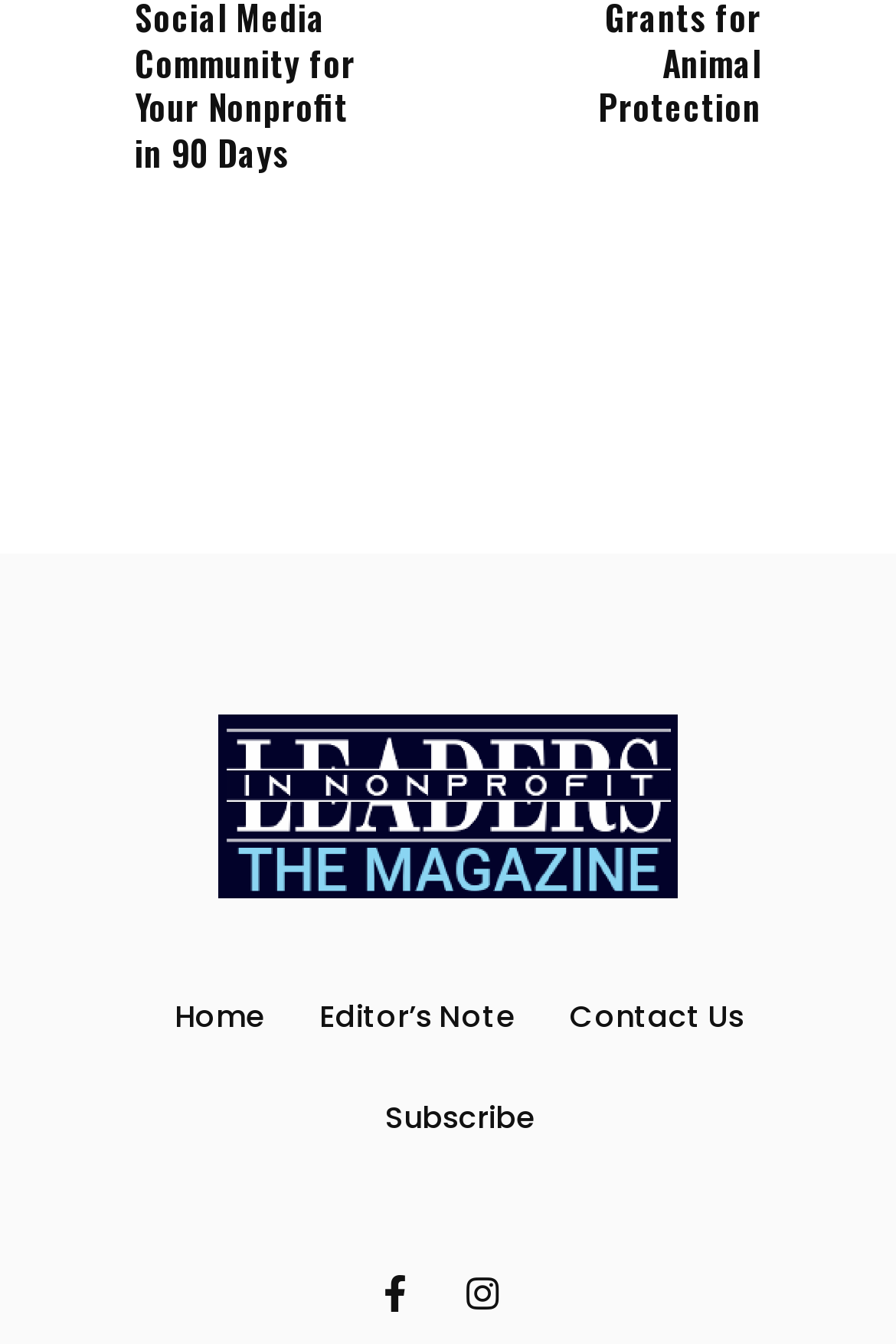What is the text of the first link?
Look at the image and answer the question using a single word or phrase.

Leaders in Nonprofit